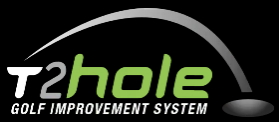Give a concise answer using one word or a phrase to the following question:
What is the brand's mission?

Help golfers improve their game